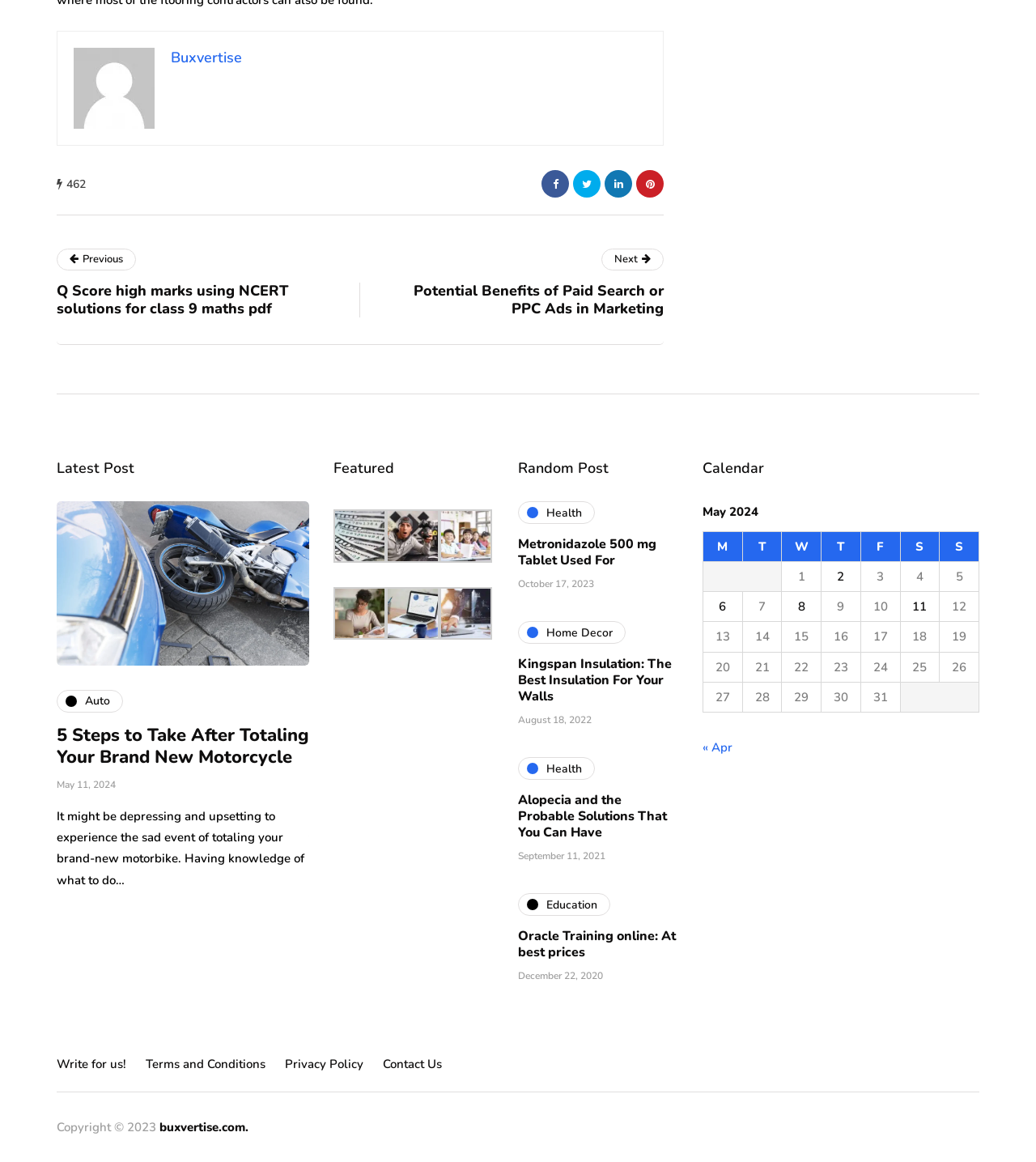Show me the bounding box coordinates of the clickable region to achieve the task as per the instruction: "Click on the '5 Reasons It's Important to Have Car Insurance' link".

[0.298, 0.622, 0.521, 0.662]